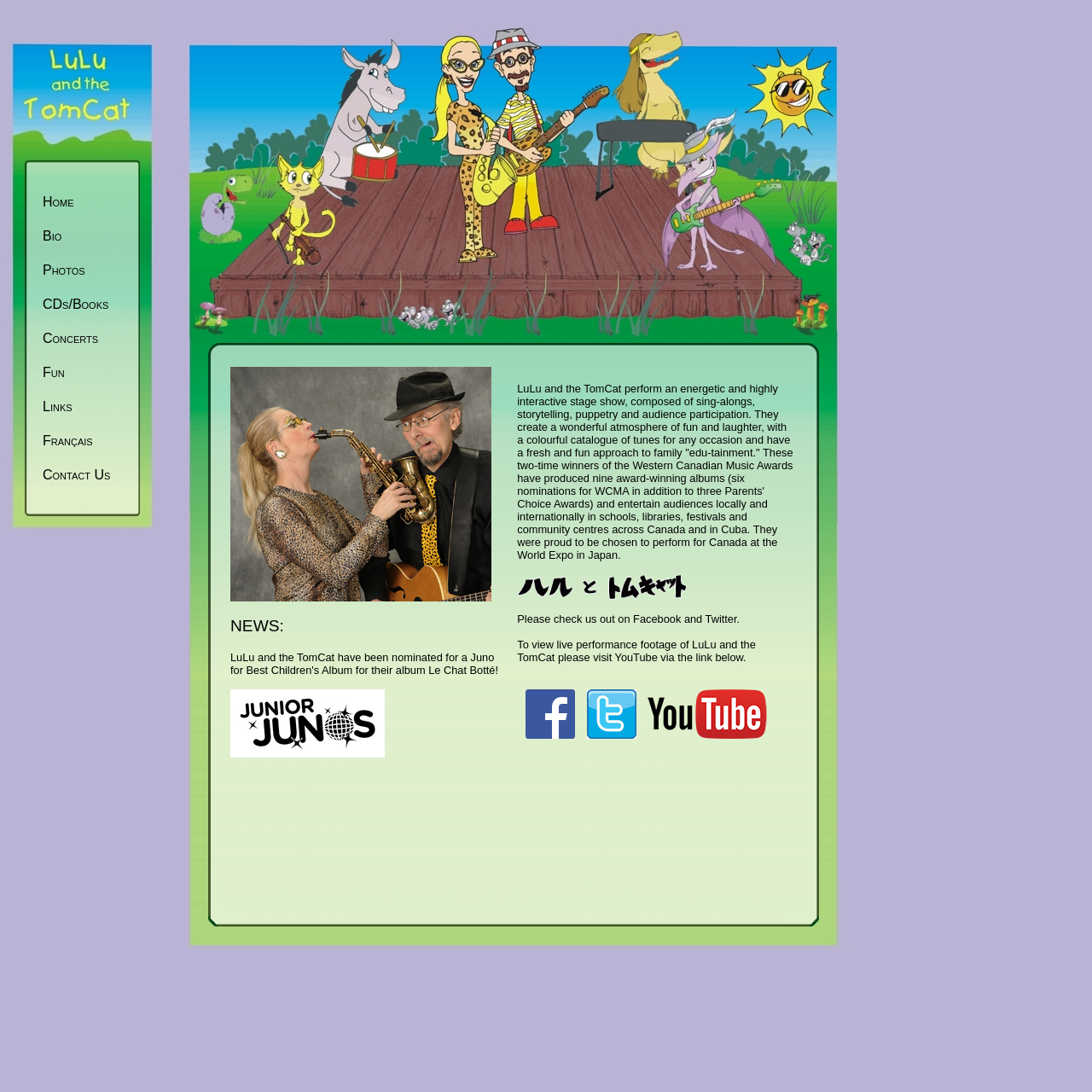Summarize the webpage comprehensively, mentioning all visible components.

The webpage is about LuLu and the TomCat, a children's music duo. At the top left corner, there is a navigation menu with 9 links: Home, Bio, Photos, CDs/Books, Concerts, Fun, Links, Français, and Contact Us. 

Below the navigation menu, there is a table with two columns. The left column contains a news section with a heading "NEWS:" and an image of LuLu and the TomCat. The news section announces that LuLu and the TomCat have been nominated for a Juno for Best Children's Album for their album Le Chat Botté. 

The right column contains a description of LuLu and the TomCat's stage show, which is energetic and interactive, featuring sing-alongs, storytelling, puppetry, and audience participation. The text also mentions their awards and achievements, including two Western Canadian Music Awards and three Parents' Choice Awards. 

There are three social media links to Facebook, Twitter, and YouTube, each with an accompanying image, located at the bottom right of the right column. 

At the bottom left of the page, there is a small image, and above it, there is a blank space with a single whitespace character.